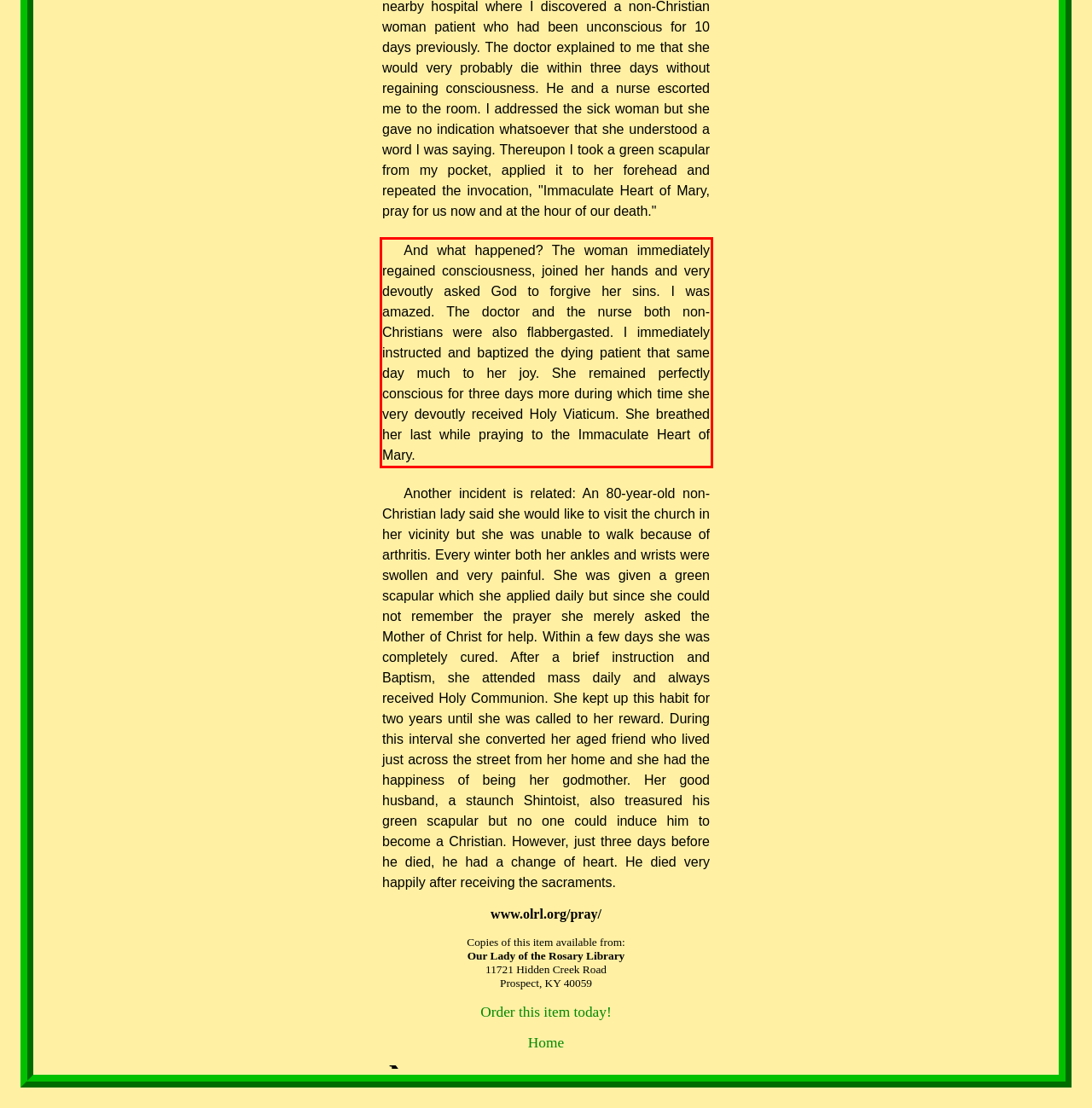From the provided screenshot, extract the text content that is enclosed within the red bounding box.

And what happened? The woman immediately regained consciousness, joined her hands and very devoutly asked God to forgive her sins. I was amazed. The doctor and the nurse both non-Christians were also flabbergasted. I immediately instructed and baptized the dying patient that same day much to her joy. She remained perfectly conscious for three days more during which time she very devoutly received Holy Viaticum. She breathed her last while praying to the Immaculate Heart of Mary.